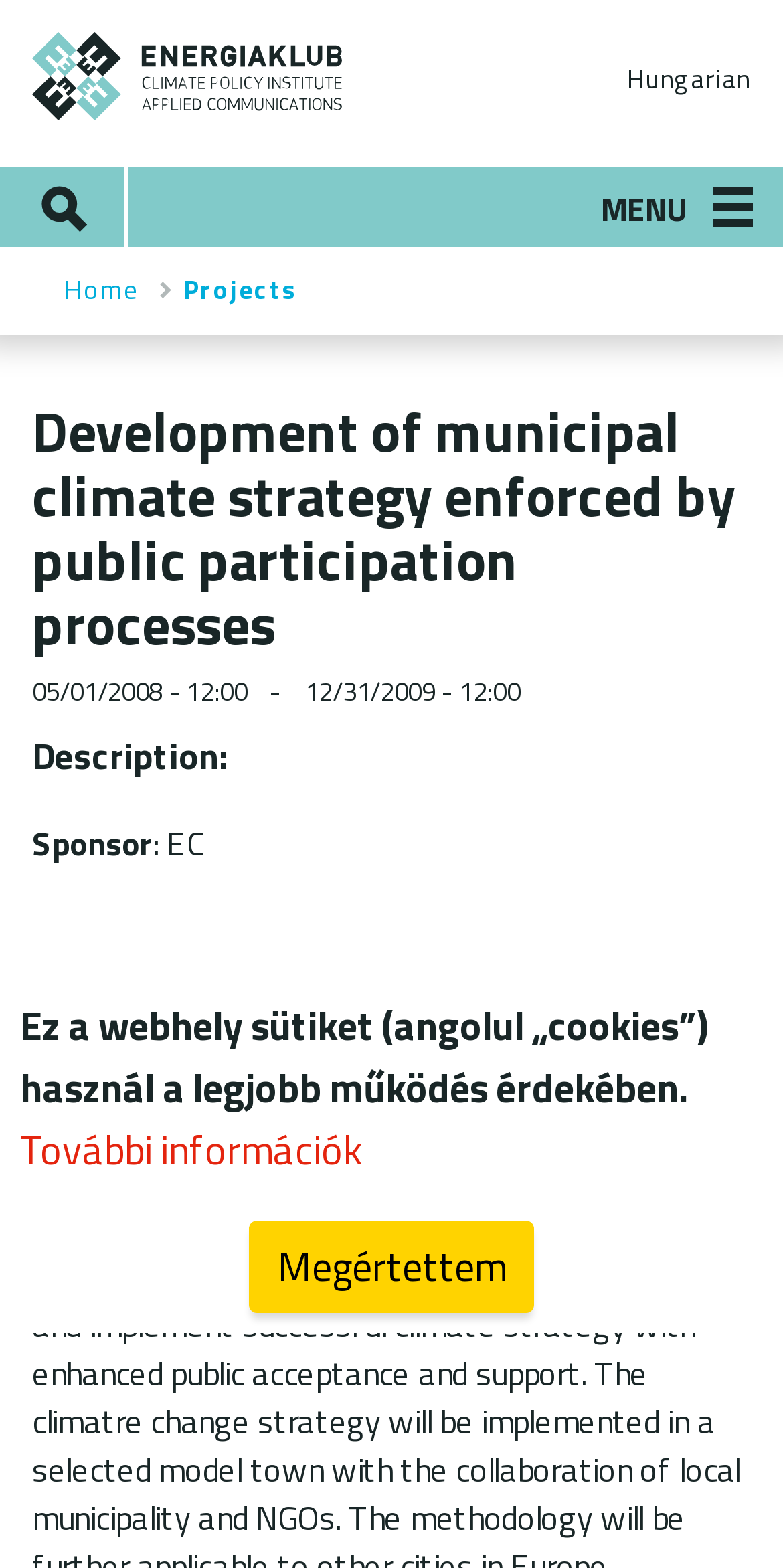What is the project type?
Can you offer a detailed and complete answer to this question?

I found the answer by looking at the 'Type' section of the project description, which is located below the 'Description:' heading. The 'Type' section has a static text that says 'strategy building, cooperation, expert work'.